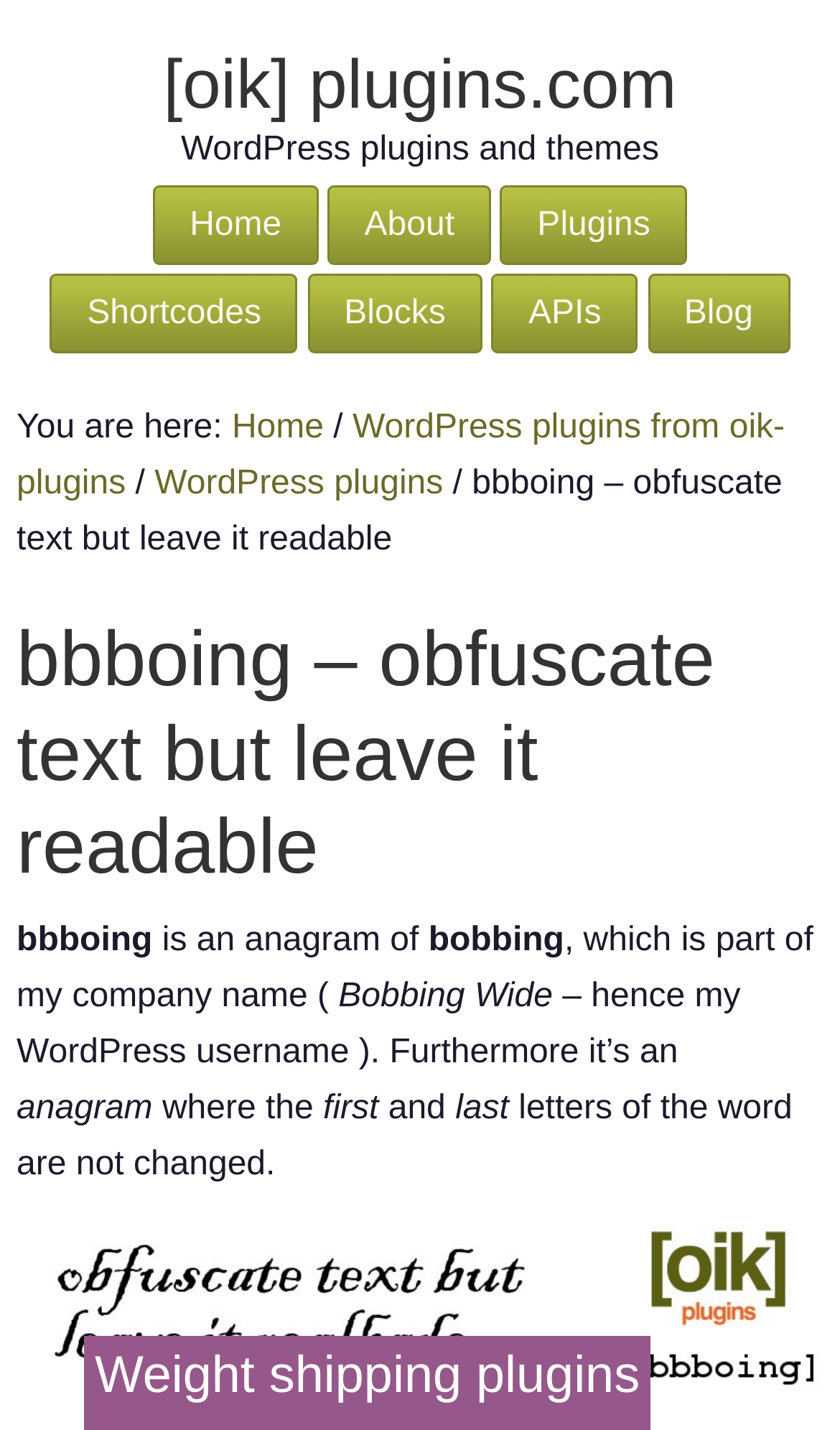Locate the bounding box of the UI element described by: "WordPress plugins from oik-plugins" in the given webpage screenshot.

[0.02, 0.287, 0.934, 0.352]